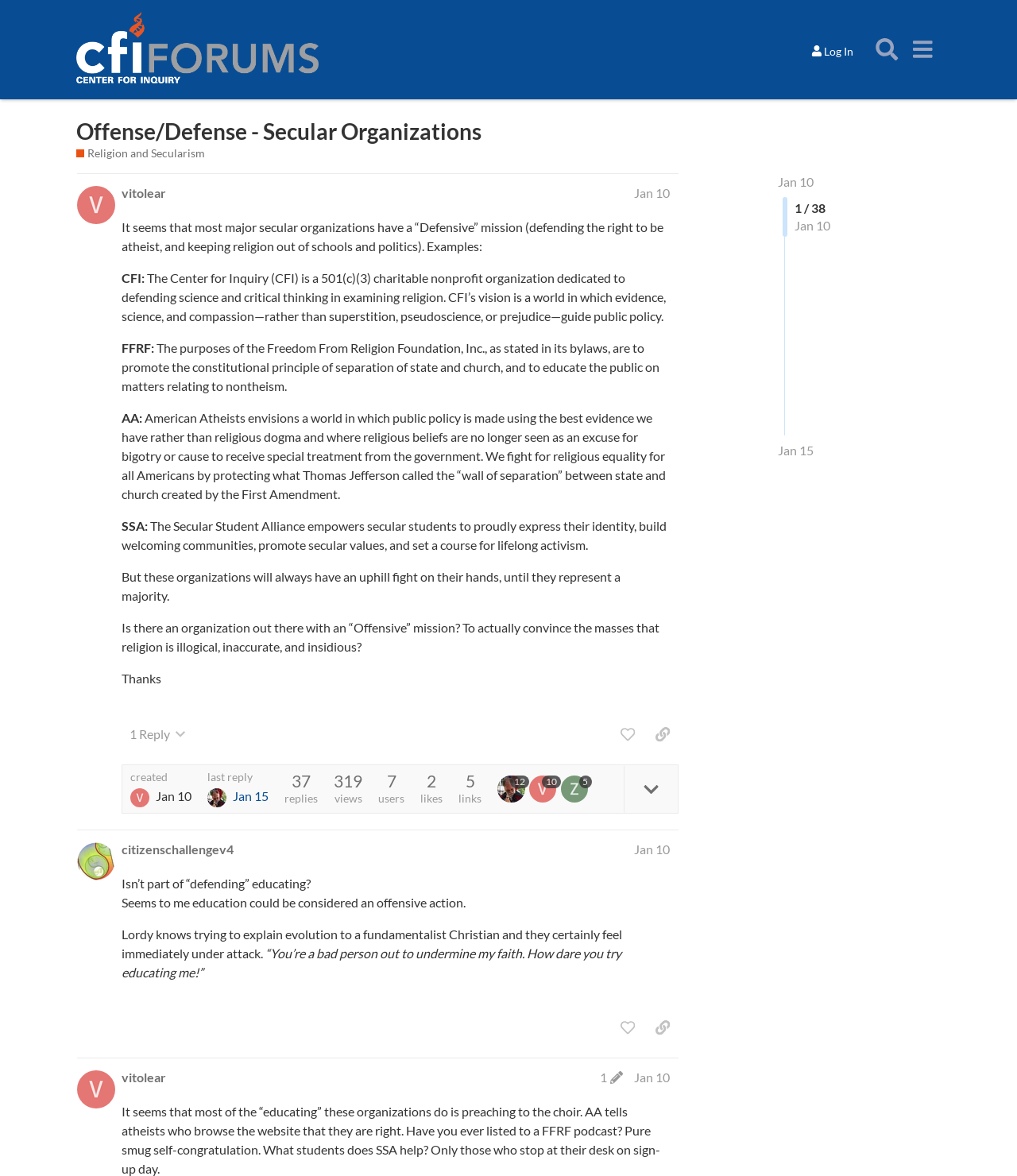What is the name of the organization that envisions a world in which public policy is made using the best evidence?
Using the information presented in the image, please offer a detailed response to the question.

The organization that envisions a world in which public policy is made using the best evidence is American Atheists, as mentioned in the post by 'vitolear', where it says 'American Atheists envisions a world in which public policy is made using the best evidence we have rather than religious dogma and where religious beliefs are no longer seen as an excuse for bigotry or cause to receive special treatment from the government.'